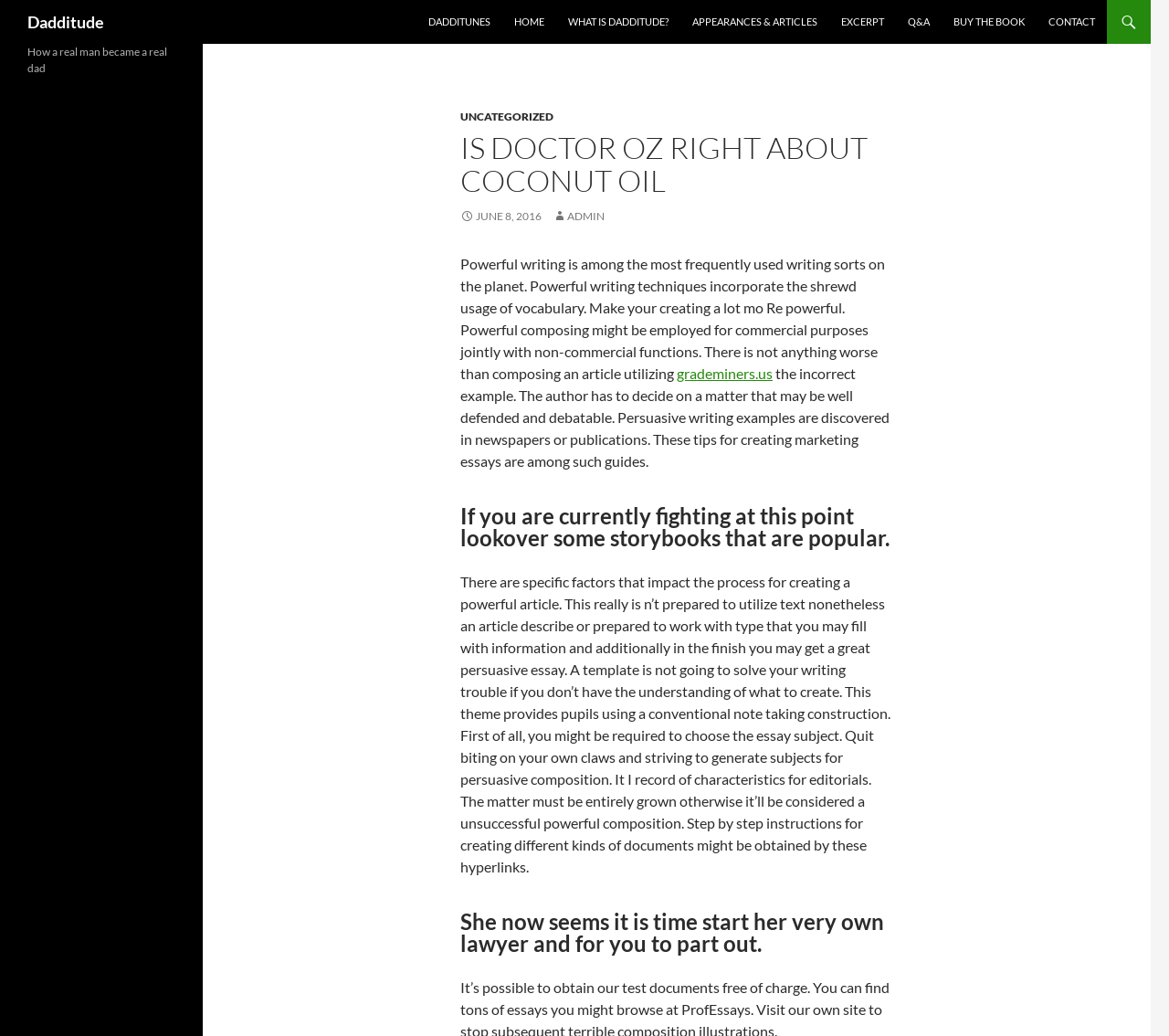Refer to the image and answer the question with as much detail as possible: How many paragraphs are there in the article?

The article is divided into several paragraphs, which are separated by line breaks. There are 5 paragraphs in total, each discussing a different aspect of the topic.